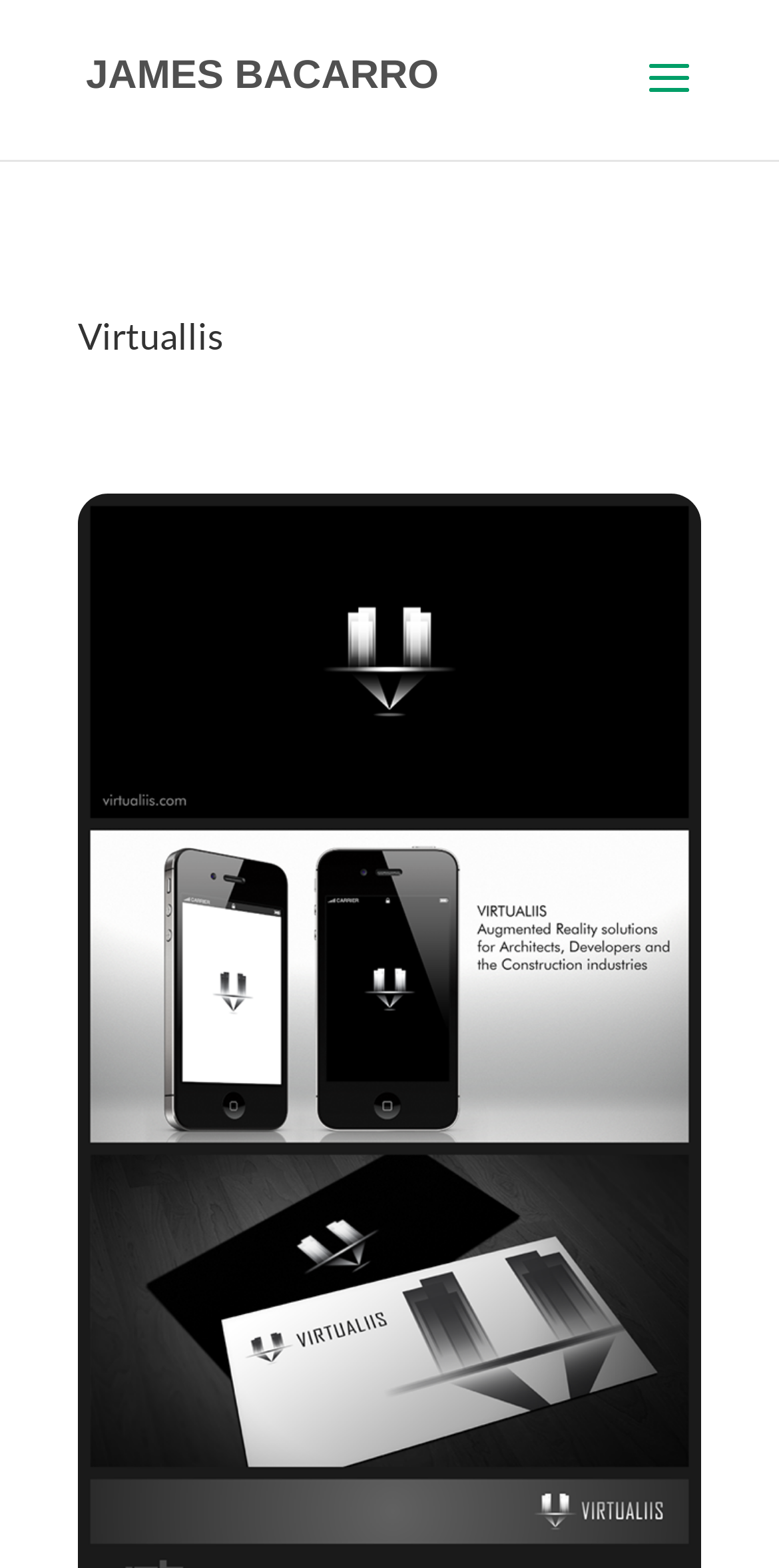Using floating point numbers between 0 and 1, provide the bounding box coordinates in the format (top-left x, top-left y, bottom-right x, bottom-right y). Locate the UI element described here: JAMES BACARRO

[0.11, 0.036, 0.563, 0.061]